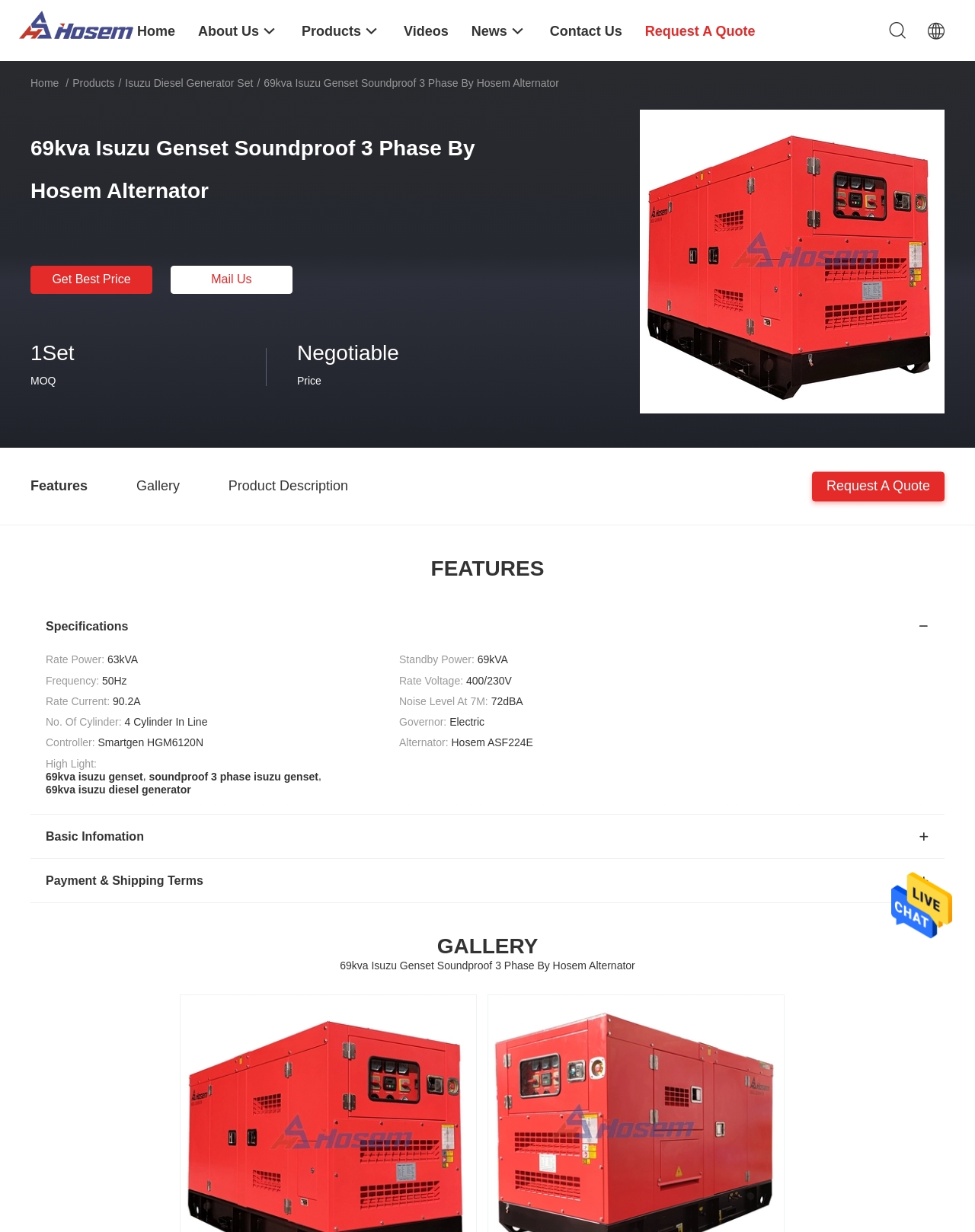Determine the bounding box coordinates for the element that should be clicked to follow this instruction: "View product features". The coordinates should be given as four float numbers between 0 and 1, in the format [left, top, right, bottom].

[0.442, 0.452, 0.558, 0.471]